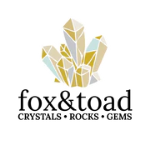Explain what is happening in the image with elaborate details.

The image features the logo of "fox&toad," a retailer specializing in crystals, rocks, and gems. The design includes a cluster of stylized geometric crystal shapes in a light, earthy color palette, symbolizing the natural beauty and diversity of the products offered. Below the graphic, the name "fox&toad" is presented in a sleek, modern font, emphasizing a contemporary aesthetic. Accompanying the brand name are the descriptive words "CRYSTALS • ROCKS • GEMS," showcasing the variety of items available for enthusiasts and collectors alike. This logo reflects the shop's focus on natural elements and appeals to those interested in the metaphysical and aesthetic qualities of crystals and stones.